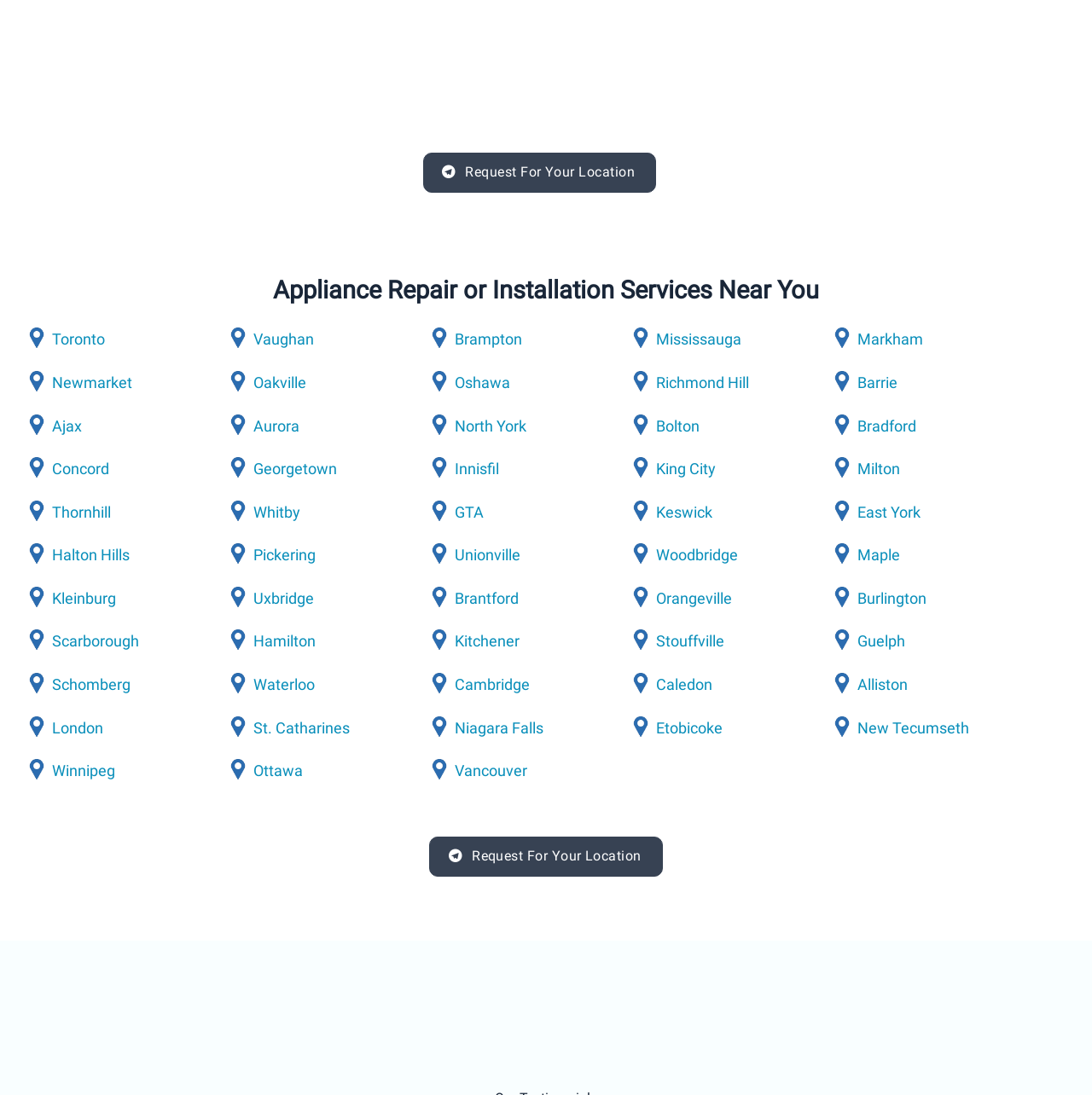Locate the bounding box coordinates of the clickable element to fulfill the following instruction: "Select 'Toronto' as your location". Provide the coordinates as four float numbers between 0 and 1 in the format [left, top, right, bottom].

[0.048, 0.302, 0.096, 0.318]